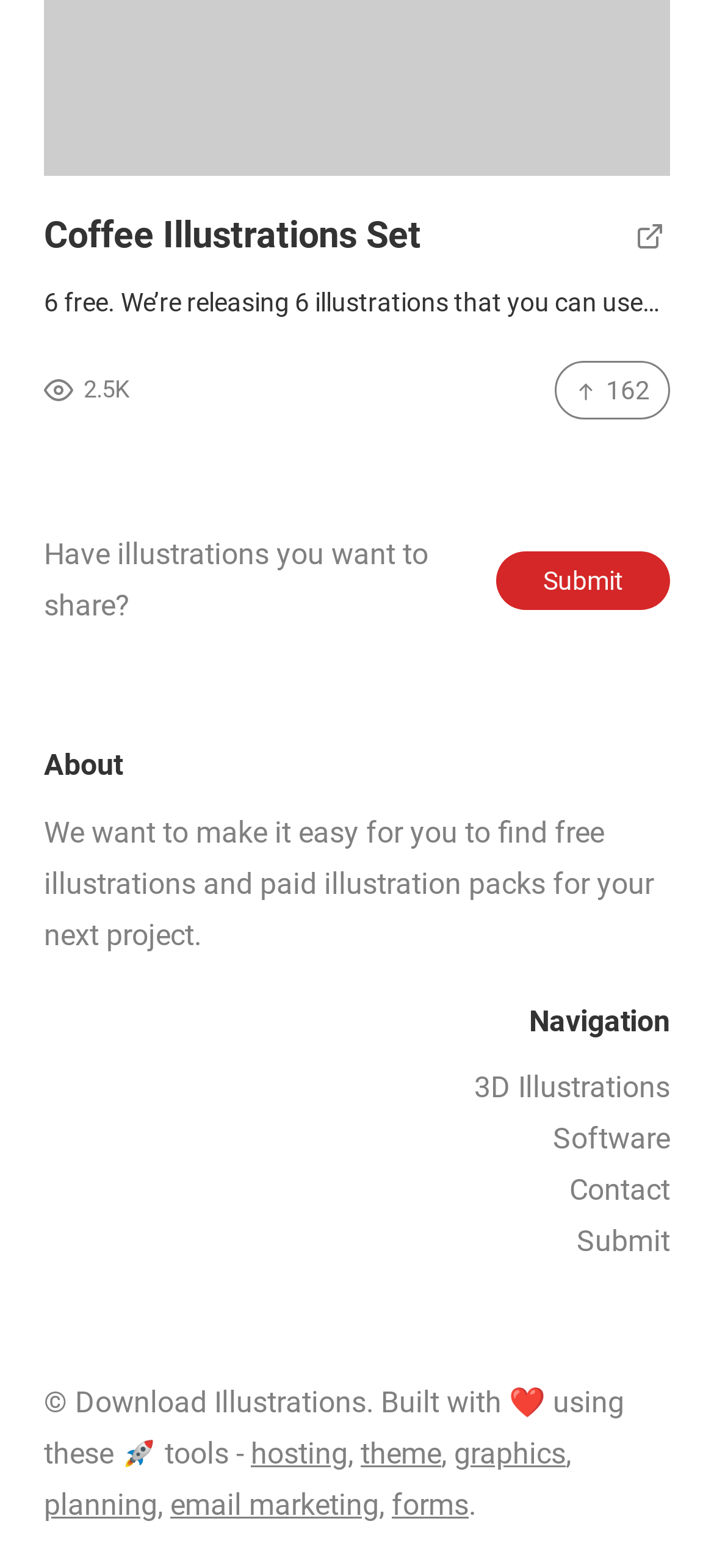Please provide a detailed answer to the question below based on the screenshot: 
What is the copyright information?

The copyright information can be found at the bottom of the webpage, which states '© Download Illustrations. Built with ❤️ using these 🚀 tools -', indicating that the website is owned by Download Illustrations.